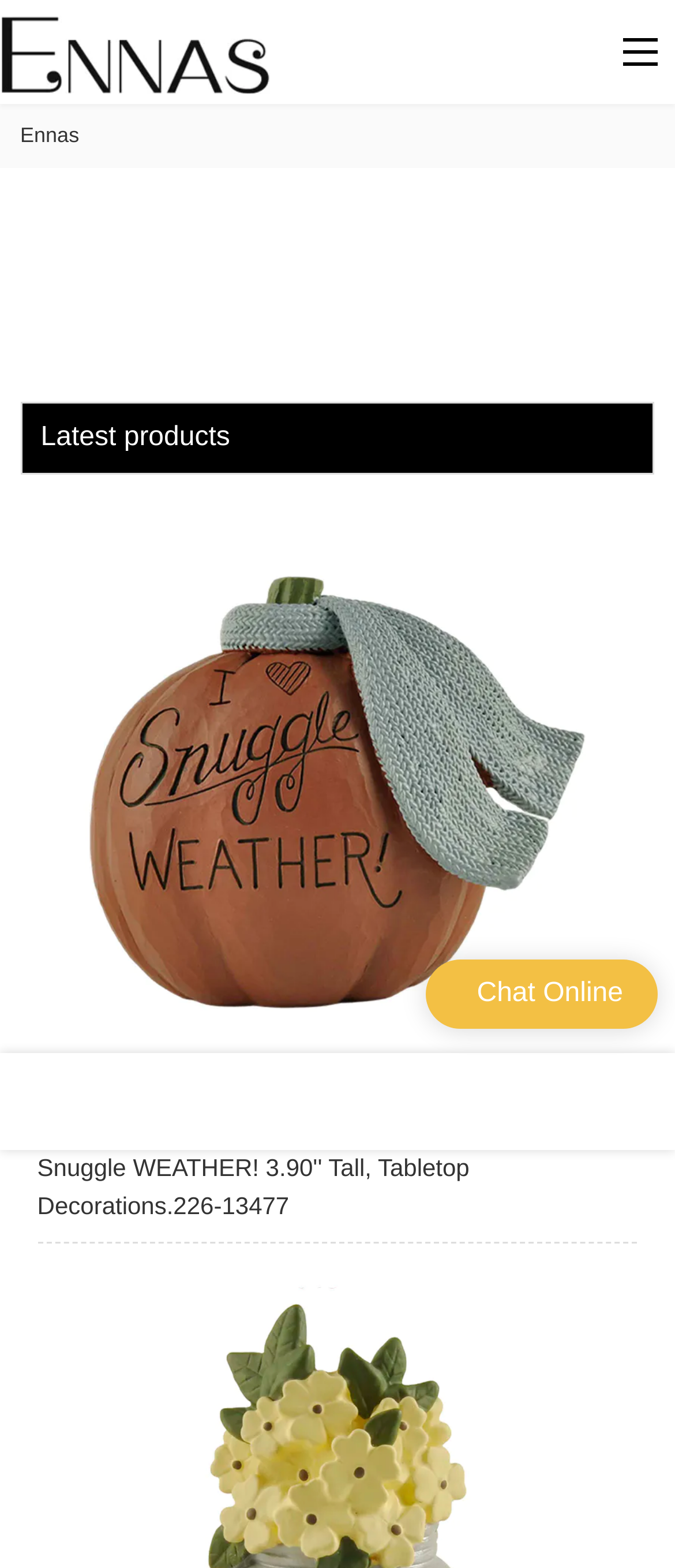Is there a chat support available?
Please answer the question with as much detail and depth as you can.

I found a static text 'Chat Online' at the bottom of the webpage, which indicates that there is a chat support available for users.